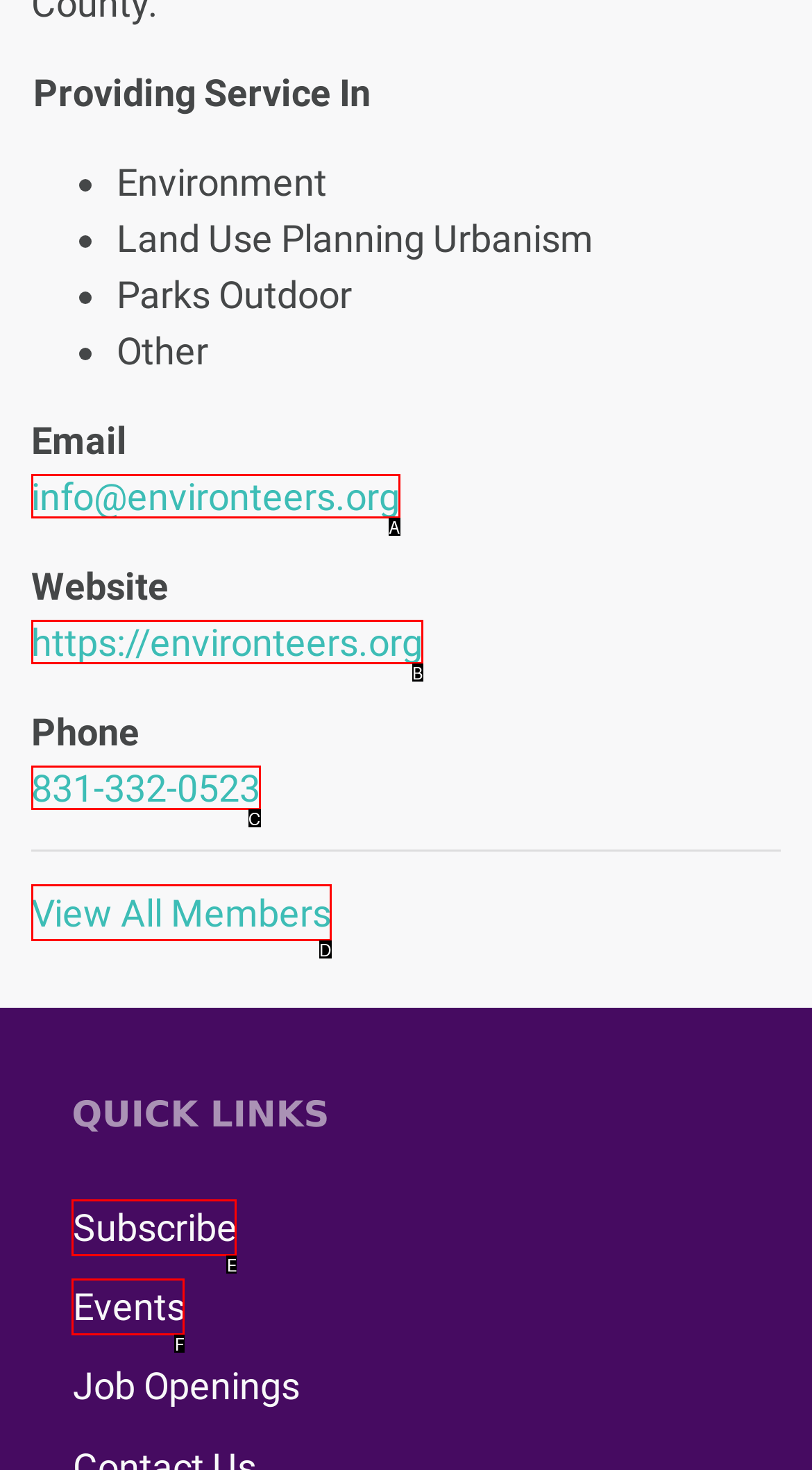Select the HTML element that corresponds to the description: info@environteers.org
Reply with the letter of the correct option from the given choices.

A